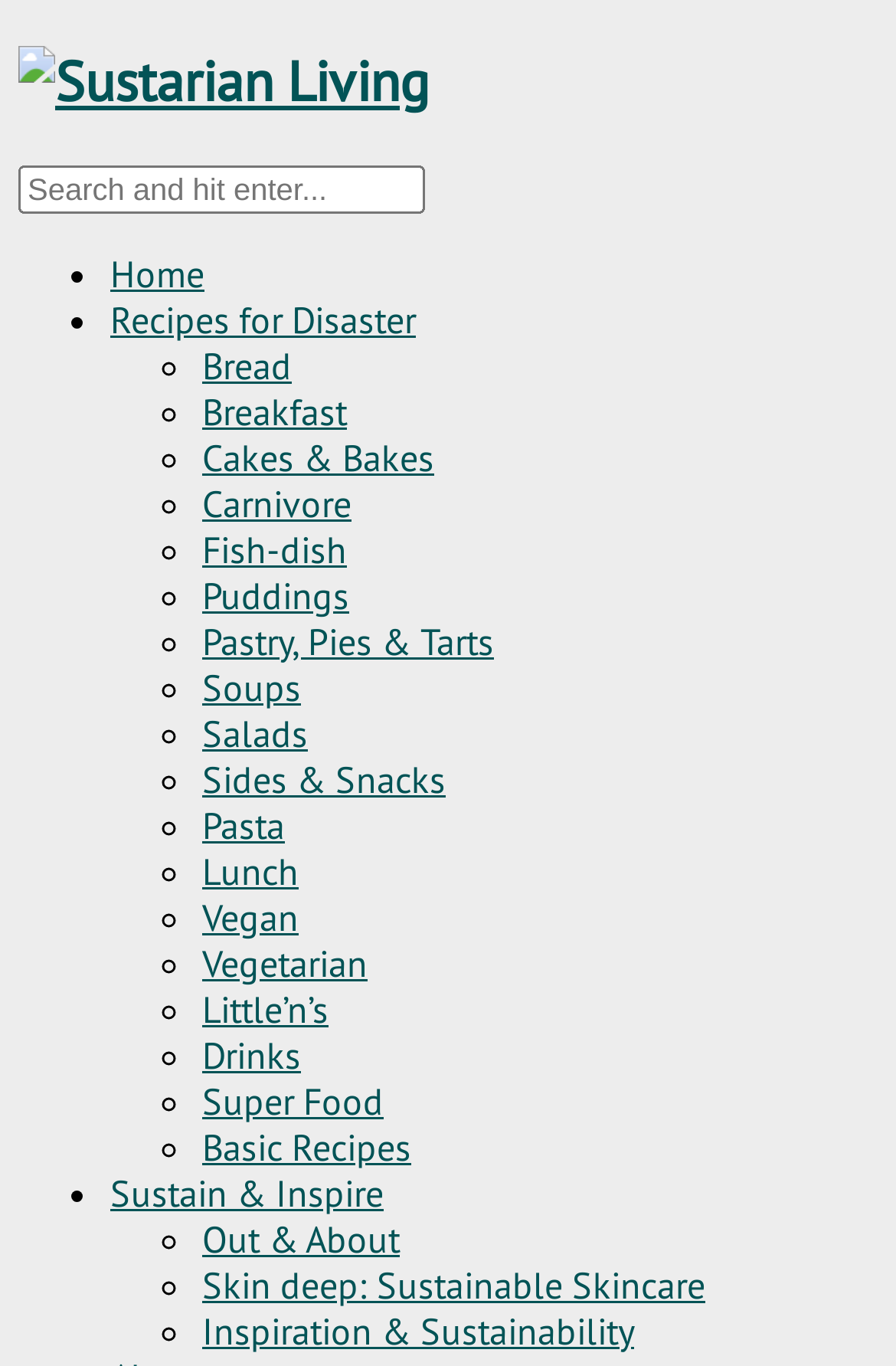Find the bounding box coordinates of the clickable area that will achieve the following instruction: "Search for a recipe".

[0.021, 0.121, 0.474, 0.156]